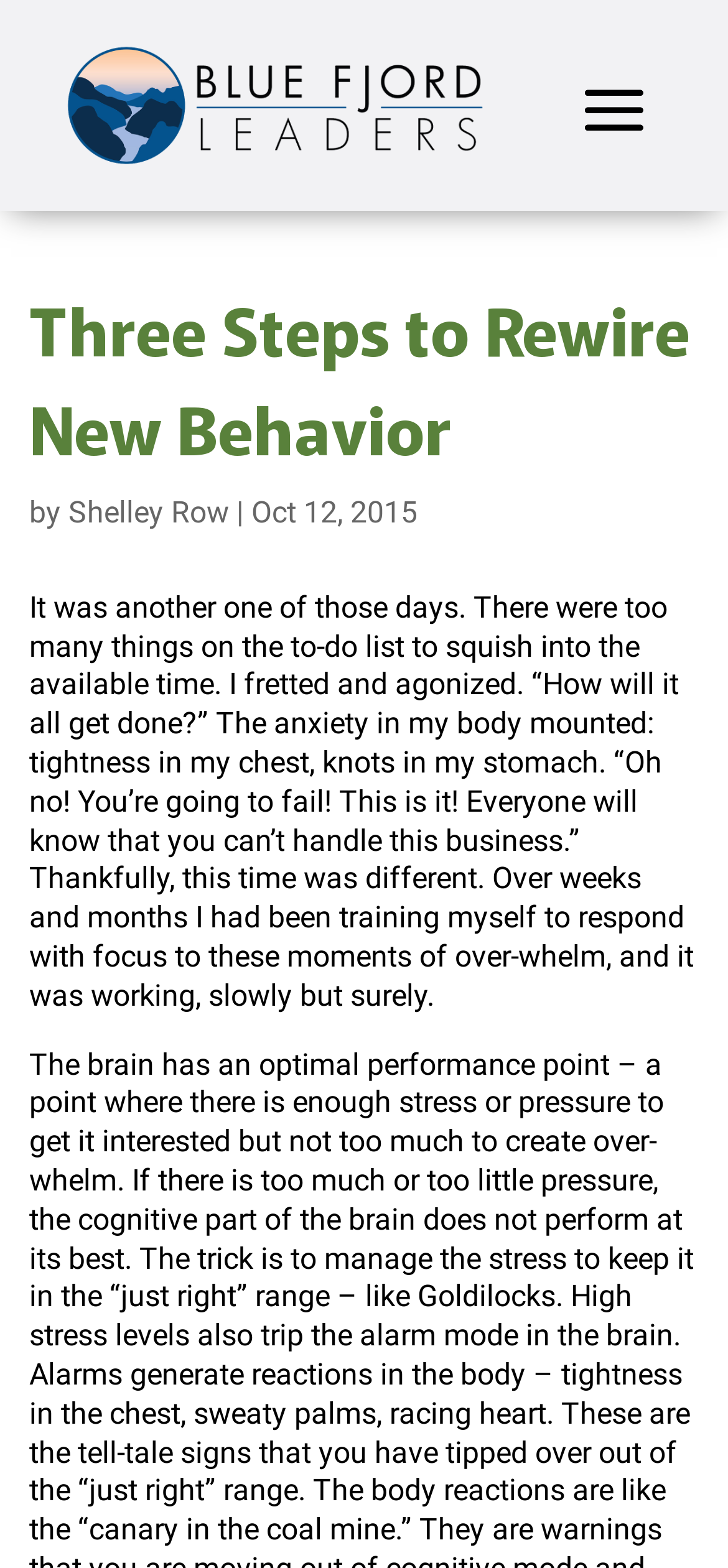Who wrote the article?
Craft a detailed and extensive response to the question.

The author's name is mentioned in the link 'Shelley Row' which is located below the main heading 'Three Steps to Rewire New Behavior'.